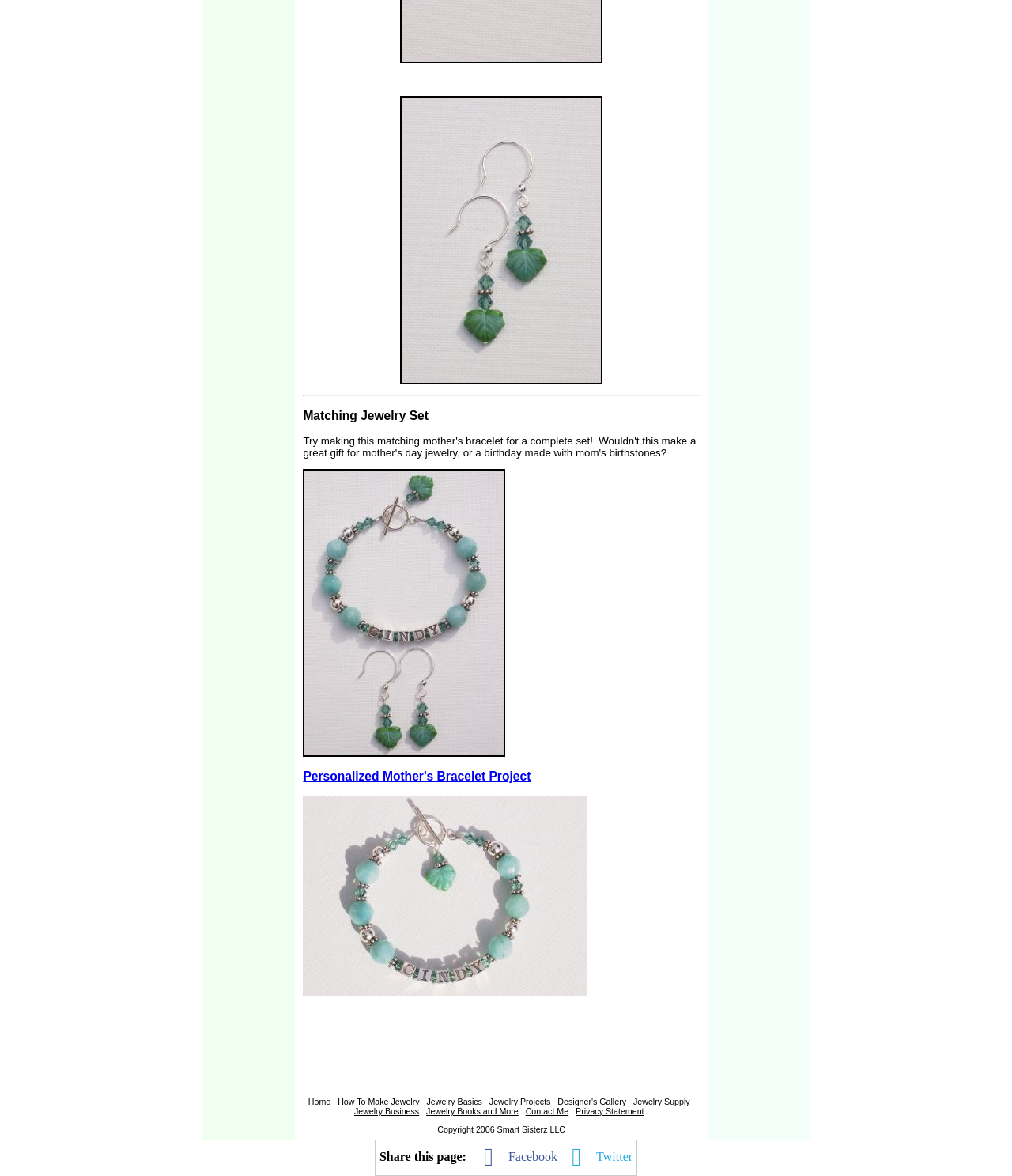Could you highlight the region that needs to be clicked to execute the instruction: "Share this page on Facebook"?

[0.467, 0.977, 0.551, 0.988]